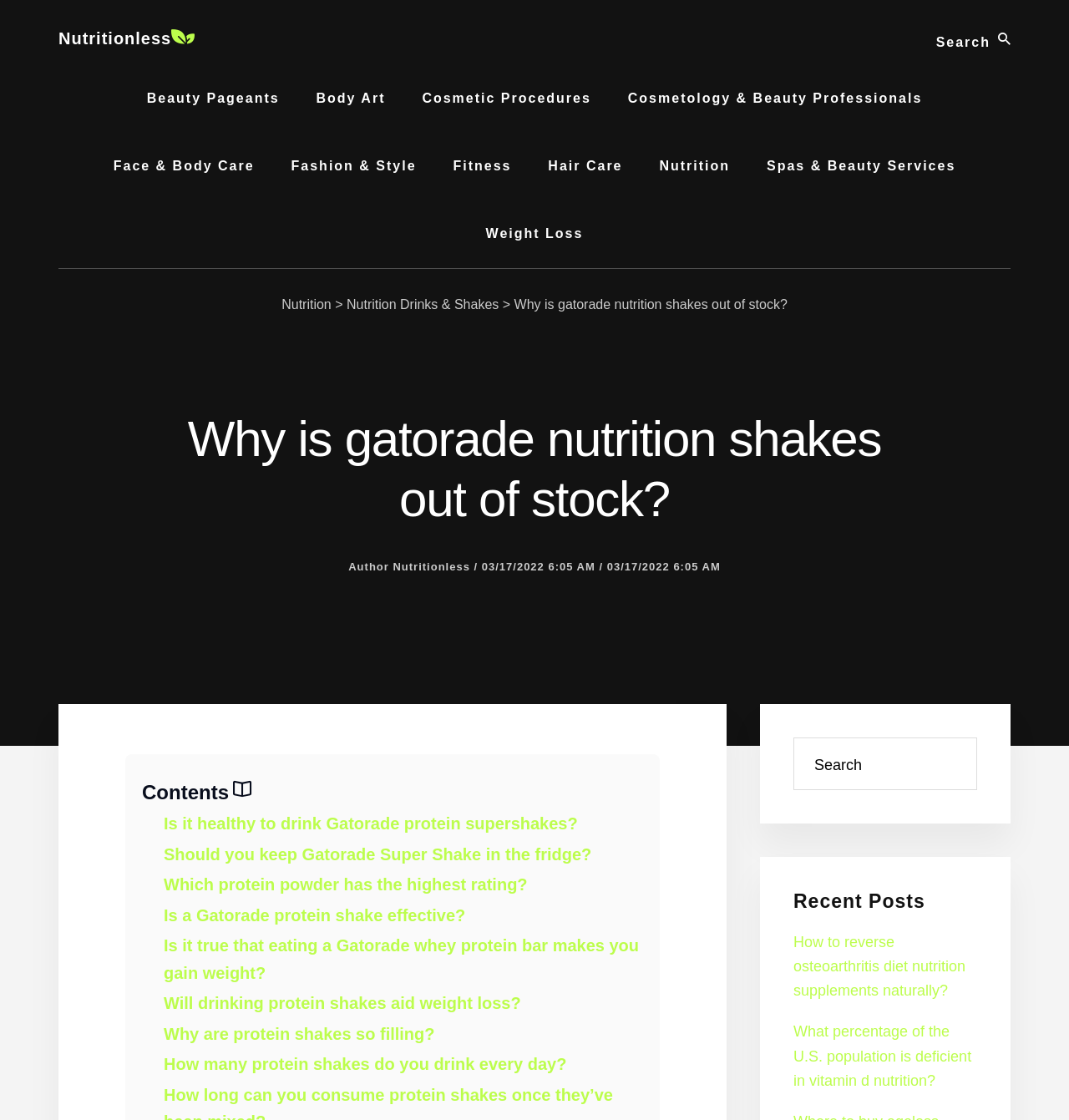Using the given description, provide the bounding box coordinates formatted as (top-left x, top-left y, bottom-right x, bottom-right y), with all values being floating point numbers between 0 and 1. Description: Body Art

[0.28, 0.058, 0.376, 0.119]